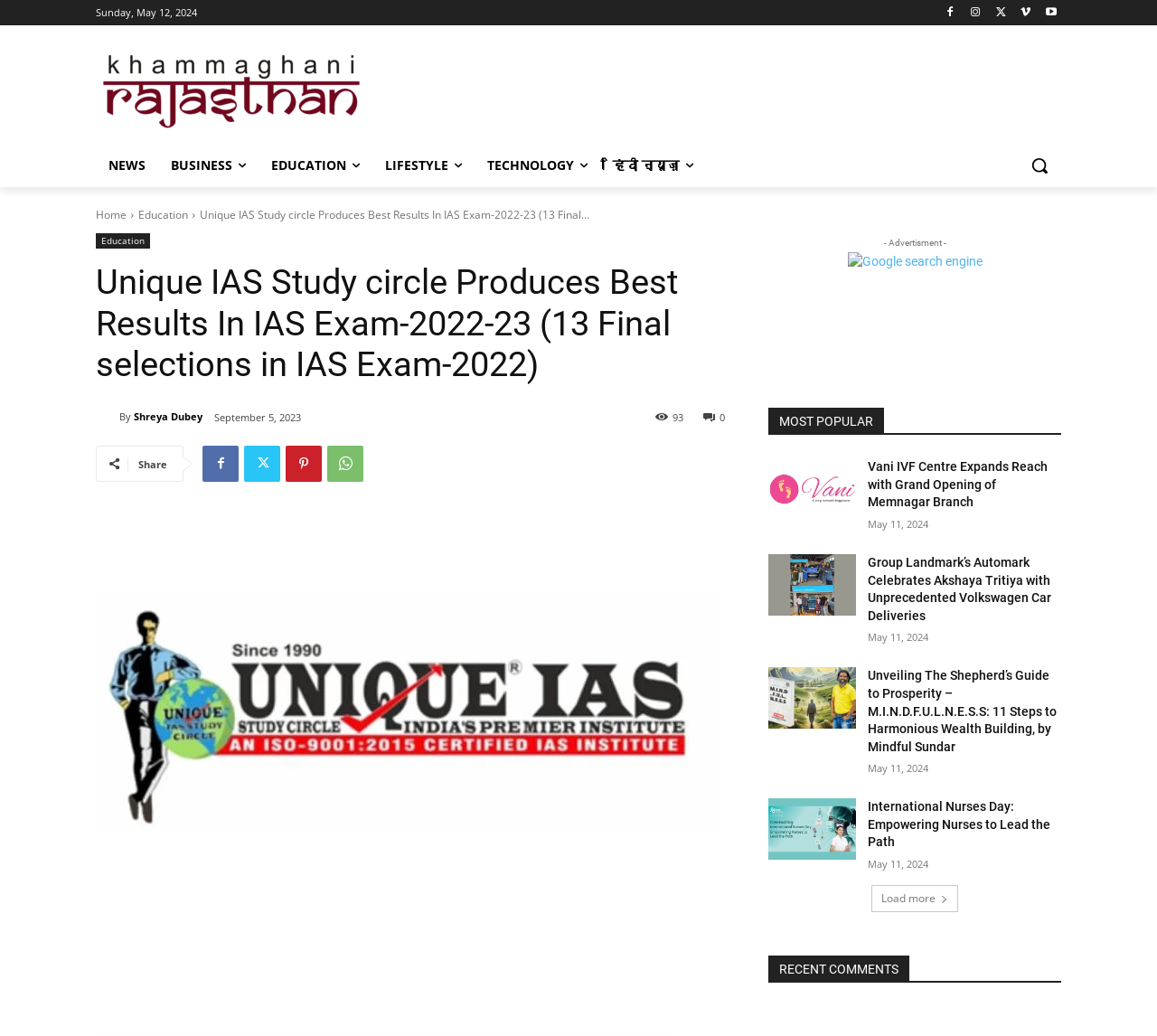Answer this question using a single word or a brief phrase:
What is the date of the latest news?

May 11, 2024